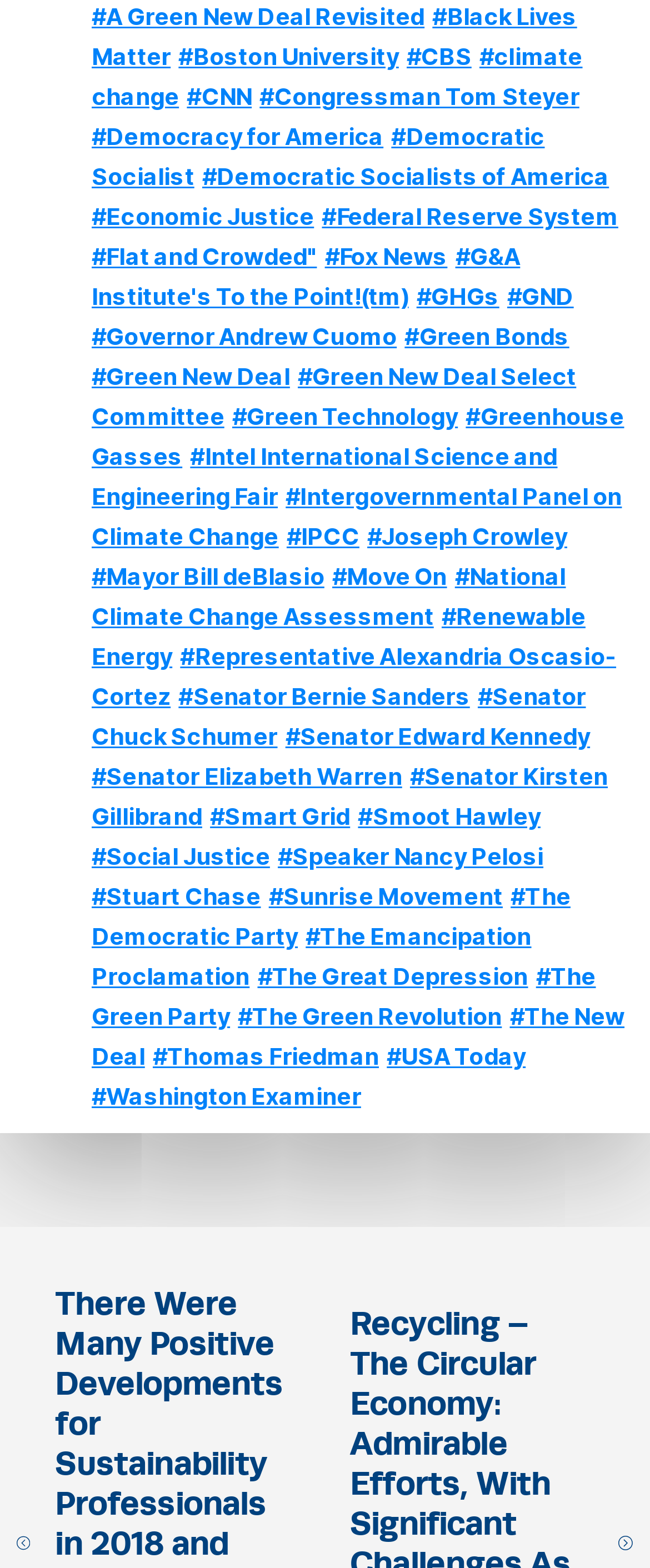Kindly determine the bounding box coordinates of the area that needs to be clicked to fulfill this instruction: "Read about Black Lives Matter".

[0.141, 0.001, 0.888, 0.045]